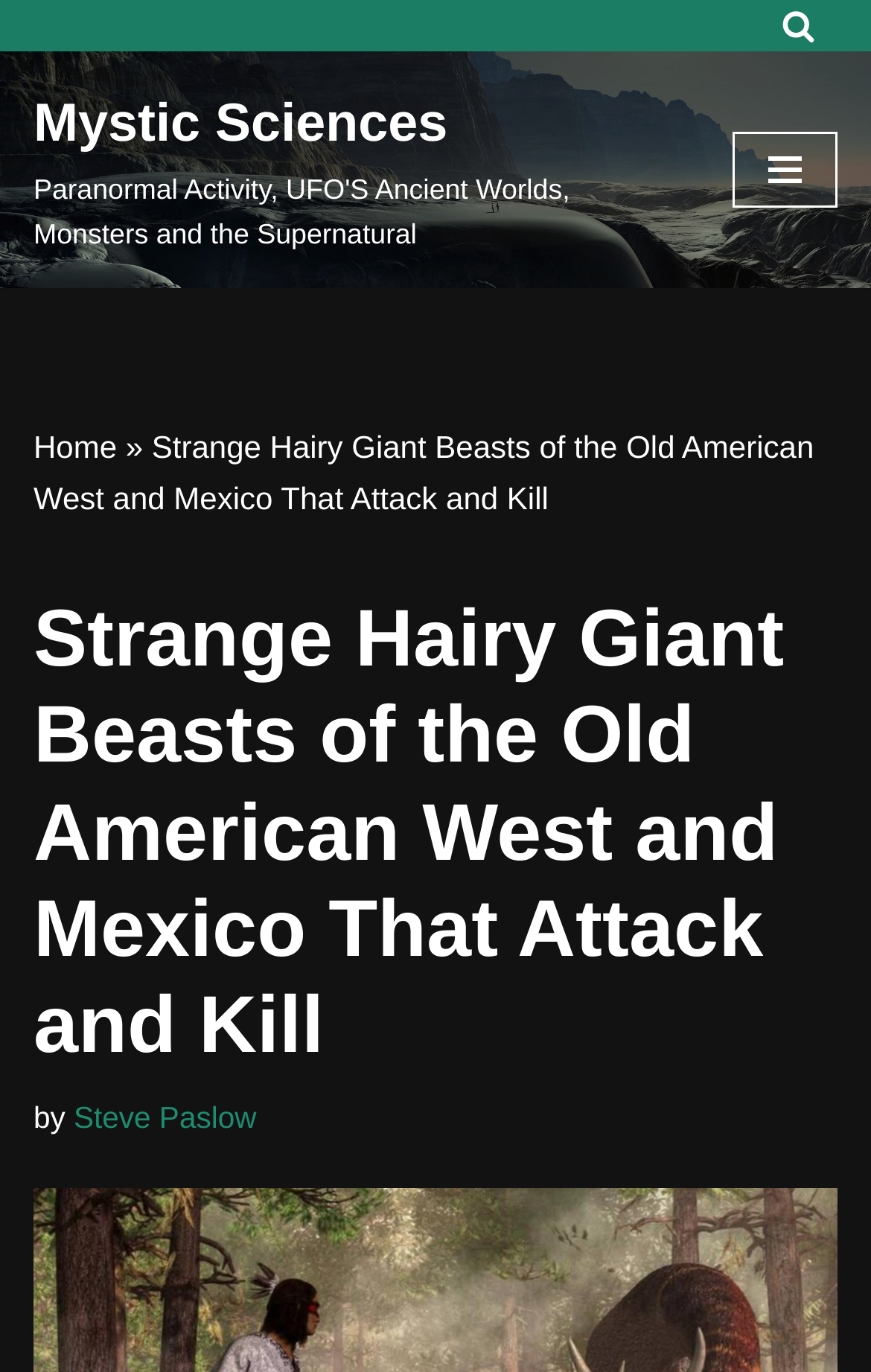What is the topic of the webpage?
Carefully analyze the image and provide a thorough answer to the question.

Based on the content of the webpage, it appears to be discussing strange hairy giant beasts of the old American West and Mexico that attack and kill, suggesting that the topic of the webpage is paranormal activity or cryptozoology.